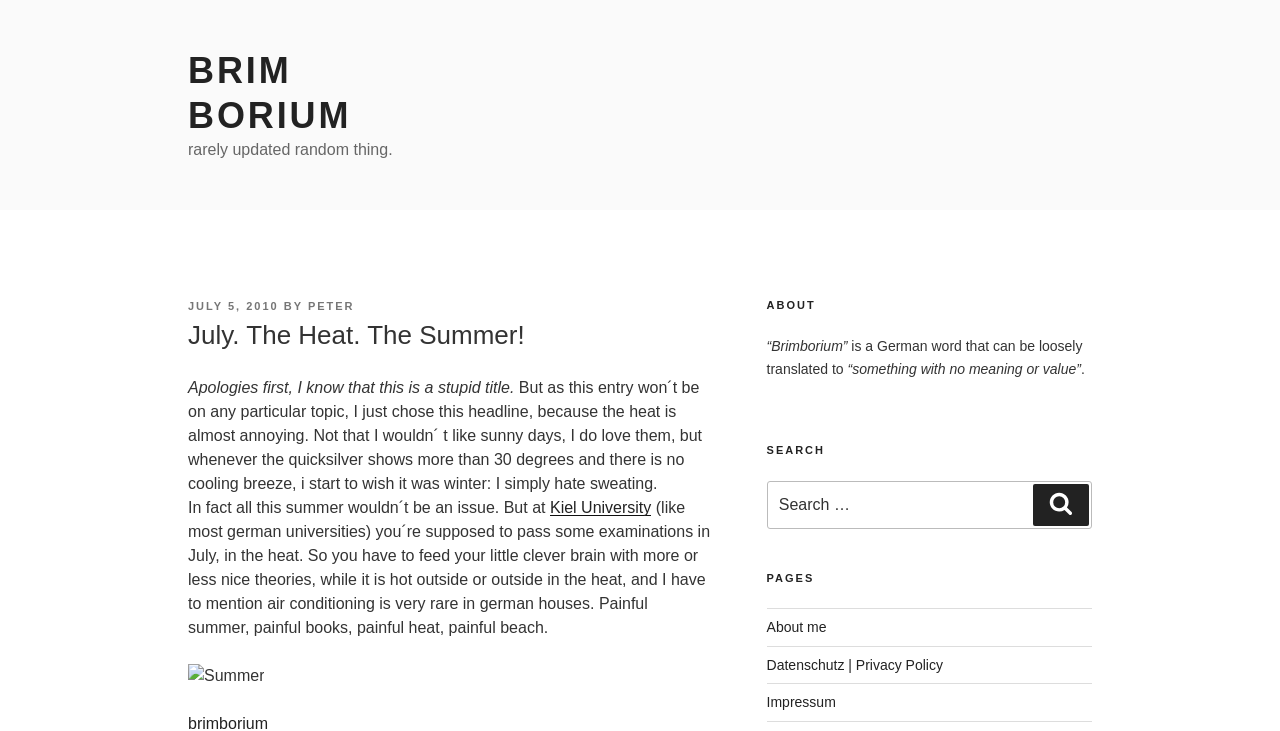Create an elaborate caption that covers all aspects of the webpage.

The webpage is titled "July. The Heat. The Summer! – BRIMBORIUM" and has a prominent link at the top left corner labeled "Skip to content". Below this link, there is a header section with a link to "BRIM BORIUM" and a brief description "rarely updated random thing.".

The main content of the webpage is a blog post with a title "July. The Heat. The Summer!" and a posting date "JULY 5, 2010" by "PETER". The post starts with an apology for the title and then discusses the author's dislike of hot summer days, especially when they have to study for exams at Kiel University. The text is divided into several paragraphs, and there is an image related to summer at the bottom of the post.

To the right of the main content, there are three sections: "ABOUT", "SEARCH", and "PAGES". The "ABOUT" section has a brief description of the term "Brimborium", which means "something with no meaning or value" in German. The "SEARCH" section has a search box and a button to search for specific content. The "PAGES" section has links to "About me", "Datenschutz | Privacy Policy", and "Impressum".